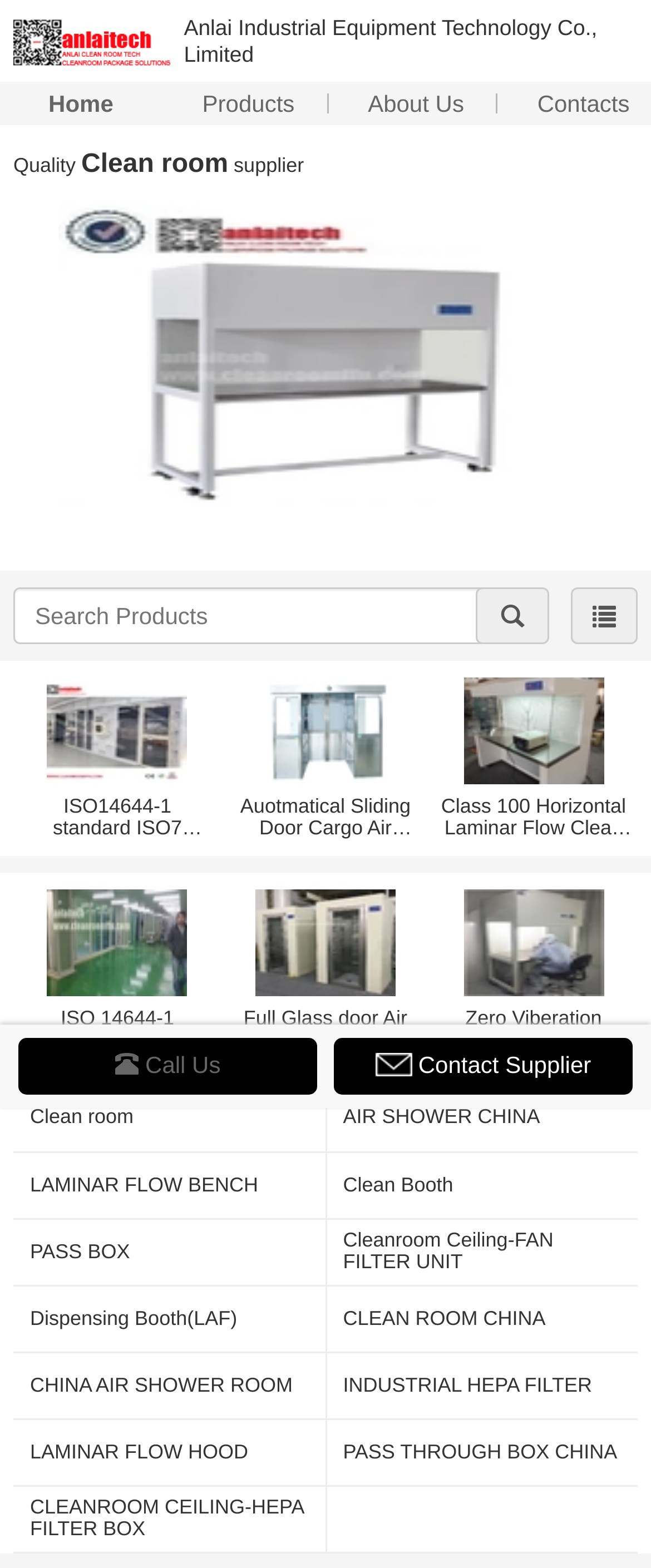Can you find the bounding box coordinates for the element that needs to be clicked to execute this instruction: "View the 'Class 100 Vertical Flow Clean Bench' product"? The coordinates should be given as four float numbers between 0 and 1, i.e., [left, top, right, bottom].

[0.09, 0.13, 0.91, 0.346]